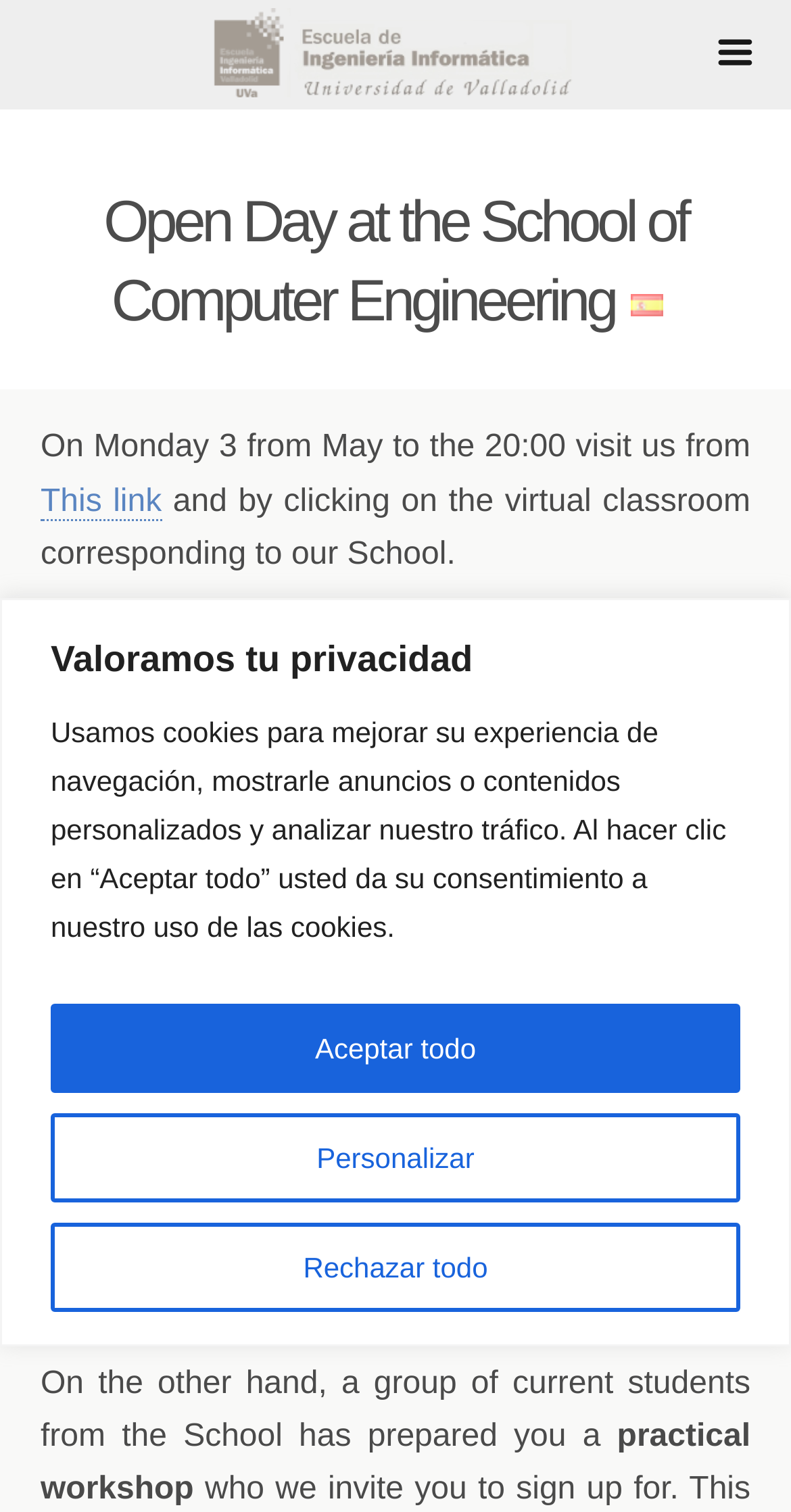Identify the bounding box for the UI element specified in this description: "Rechazar todo". The coordinates must be four float numbers between 0 and 1, formatted as [left, top, right, bottom].

[0.064, 0.808, 0.936, 0.867]